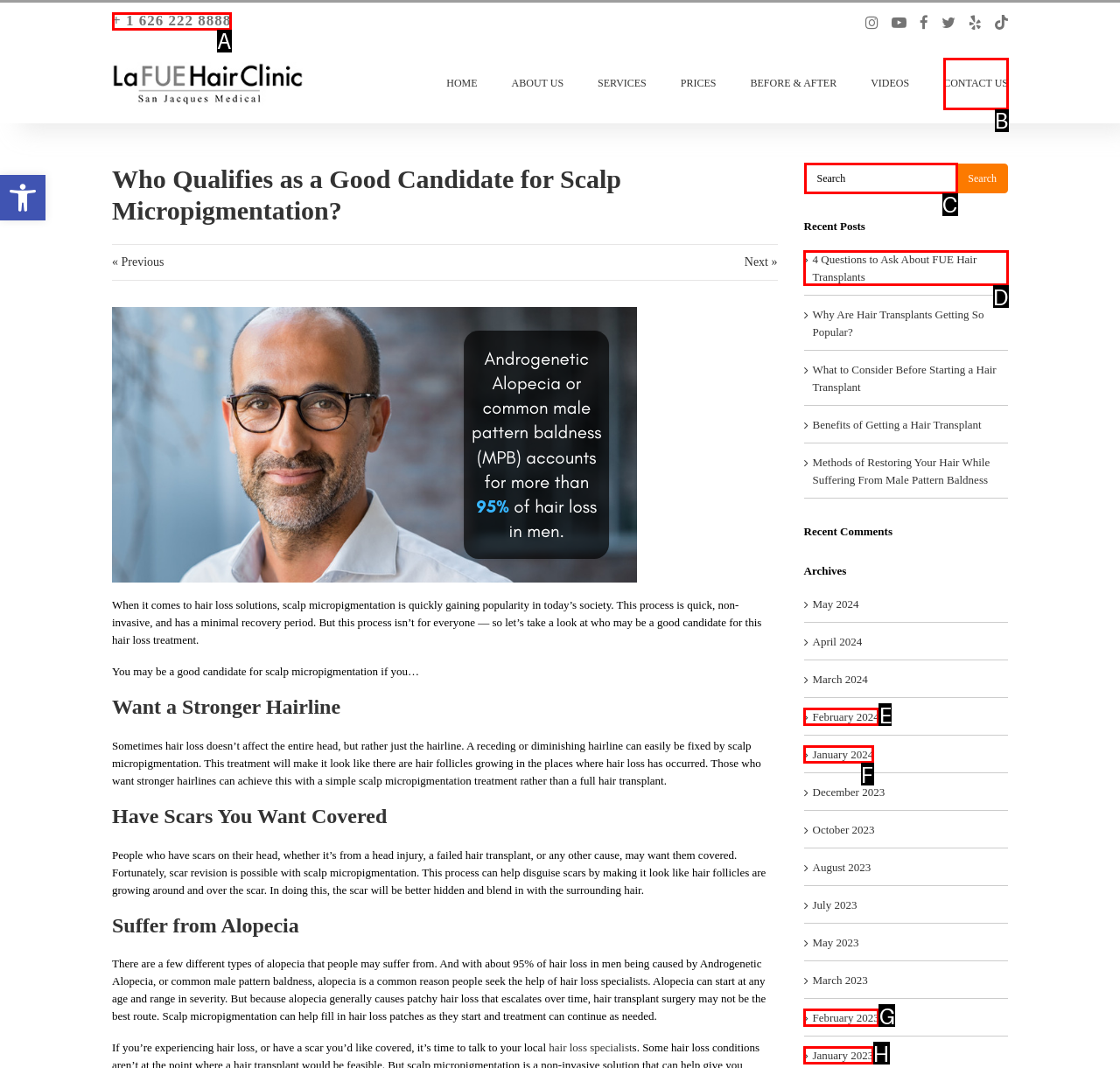From the given options, choose the one to complete the task: Search for something
Indicate the letter of the correct option.

C